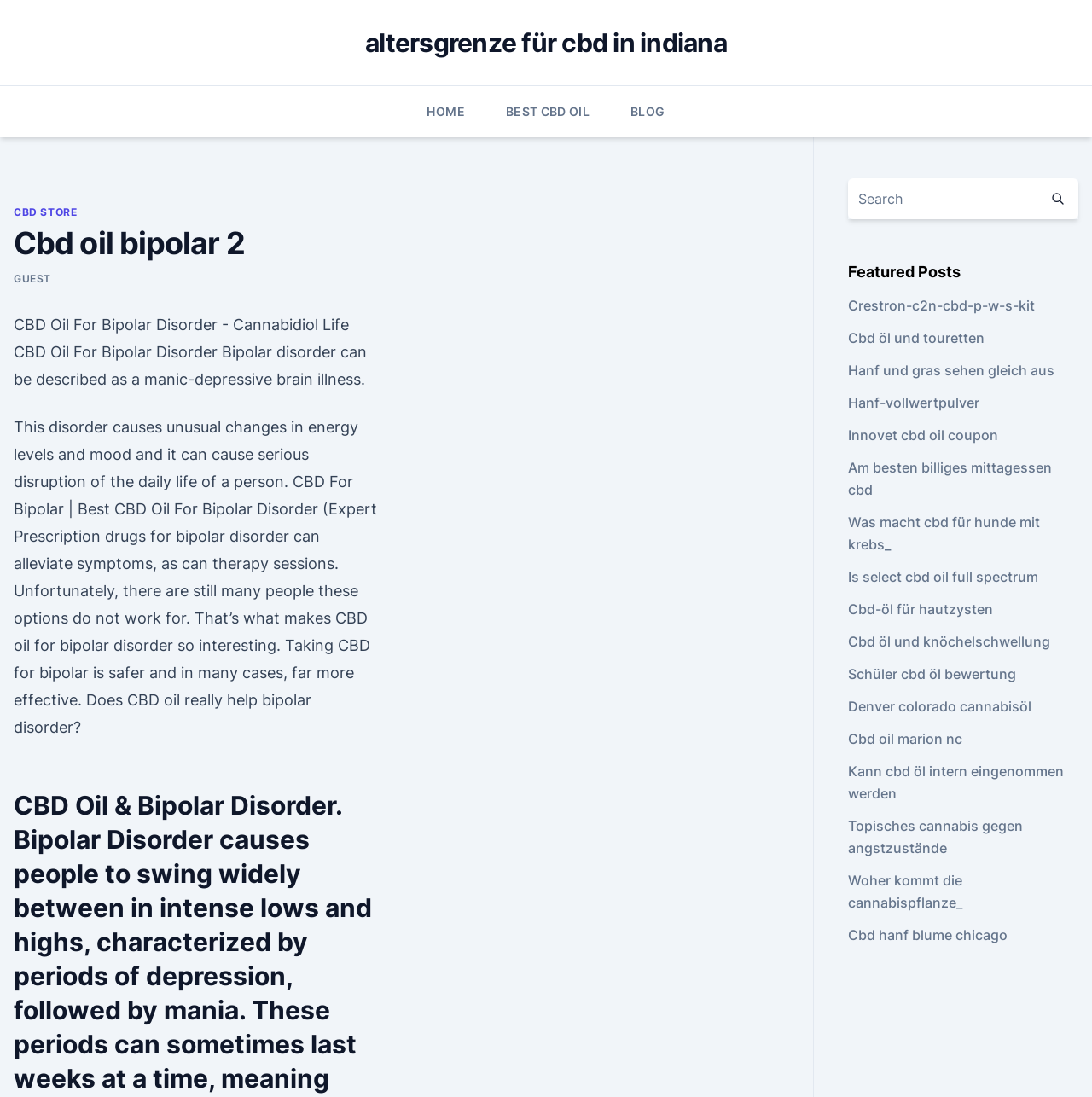Based on the image, give a detailed response to the question: What is the tone of the webpage?

The webpage appears to be informative in tone, as it provides detailed information about CBD oil and its potential benefits for bipolar disorder, without any emotional or sensational language.